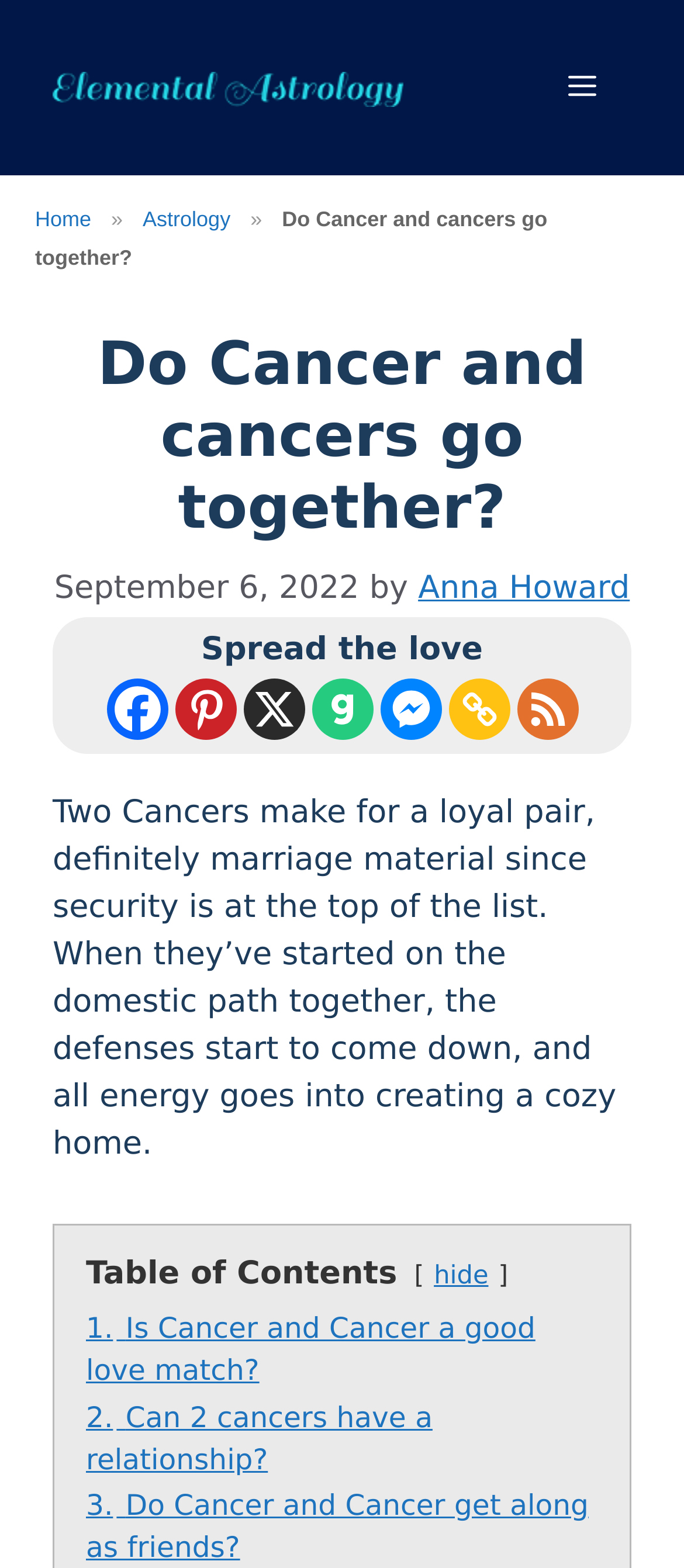Examine the screenshot and answer the question in as much detail as possible: How many social media sharing options are available?

I counted the number of social media sharing options by looking at the section below the article, which contains links to Facebook, Pinterest, X, Gab, Facebook Messenger, Copy Link, and RSS. There are 7 options in total.